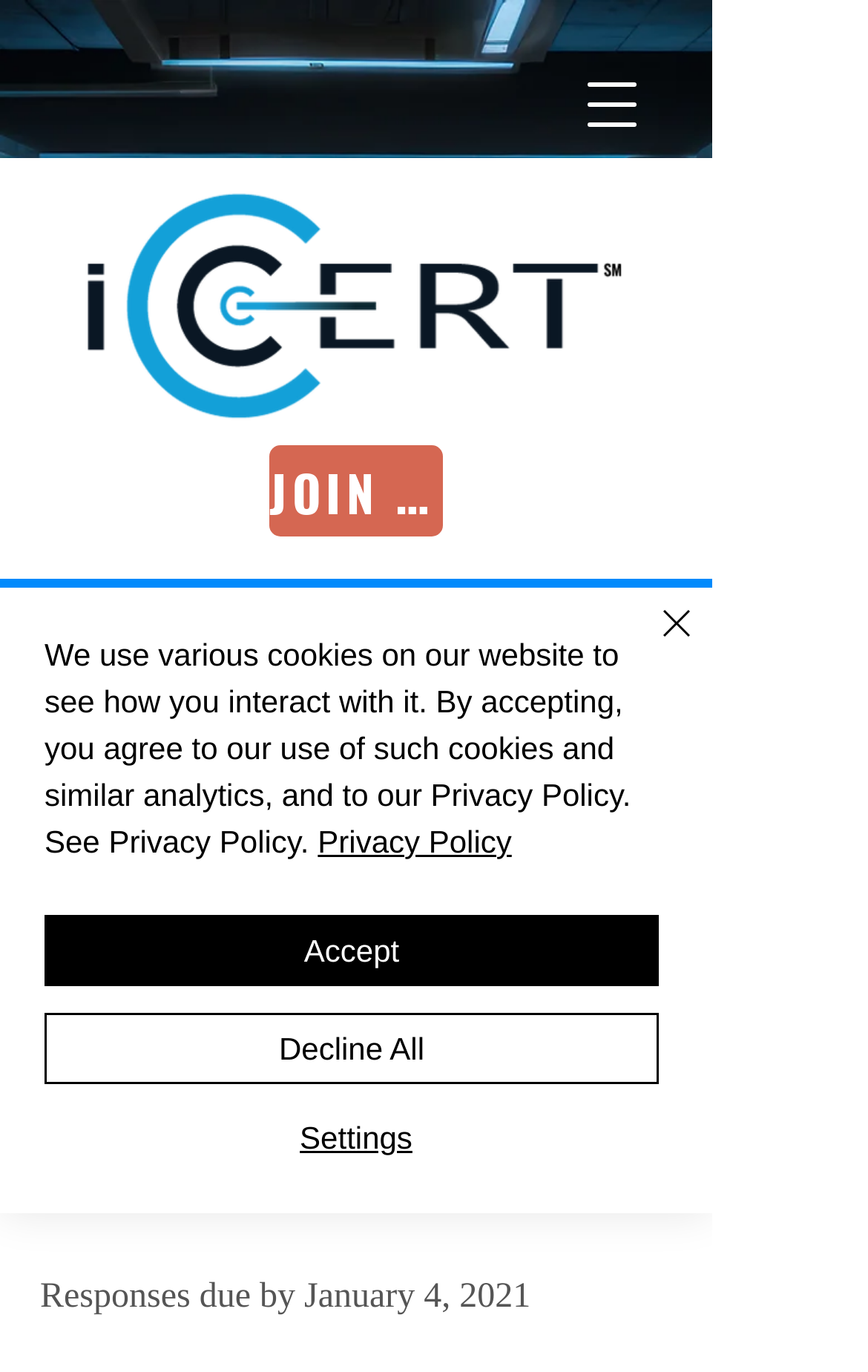Locate the bounding box coordinates of the element's region that should be clicked to carry out the following instruction: "view post about deleting certificates that cause 'invalid certificate' when trying to import an IGEL into UMS". The coordinates need to be four float numbers between 0 and 1, i.e., [left, top, right, bottom].

None